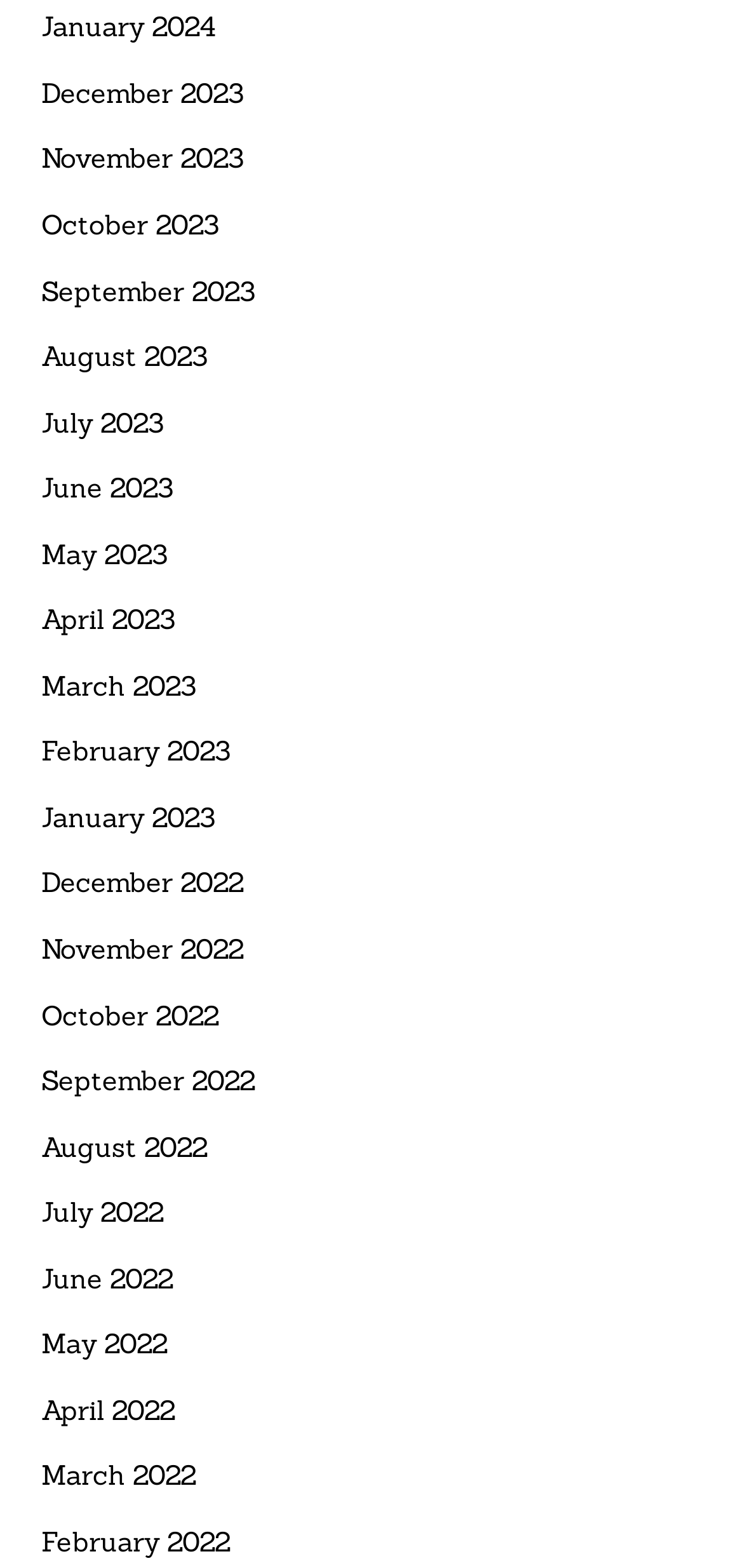Respond with a single word or short phrase to the following question: 
What is the latest month listed on the webpage?

January 2024